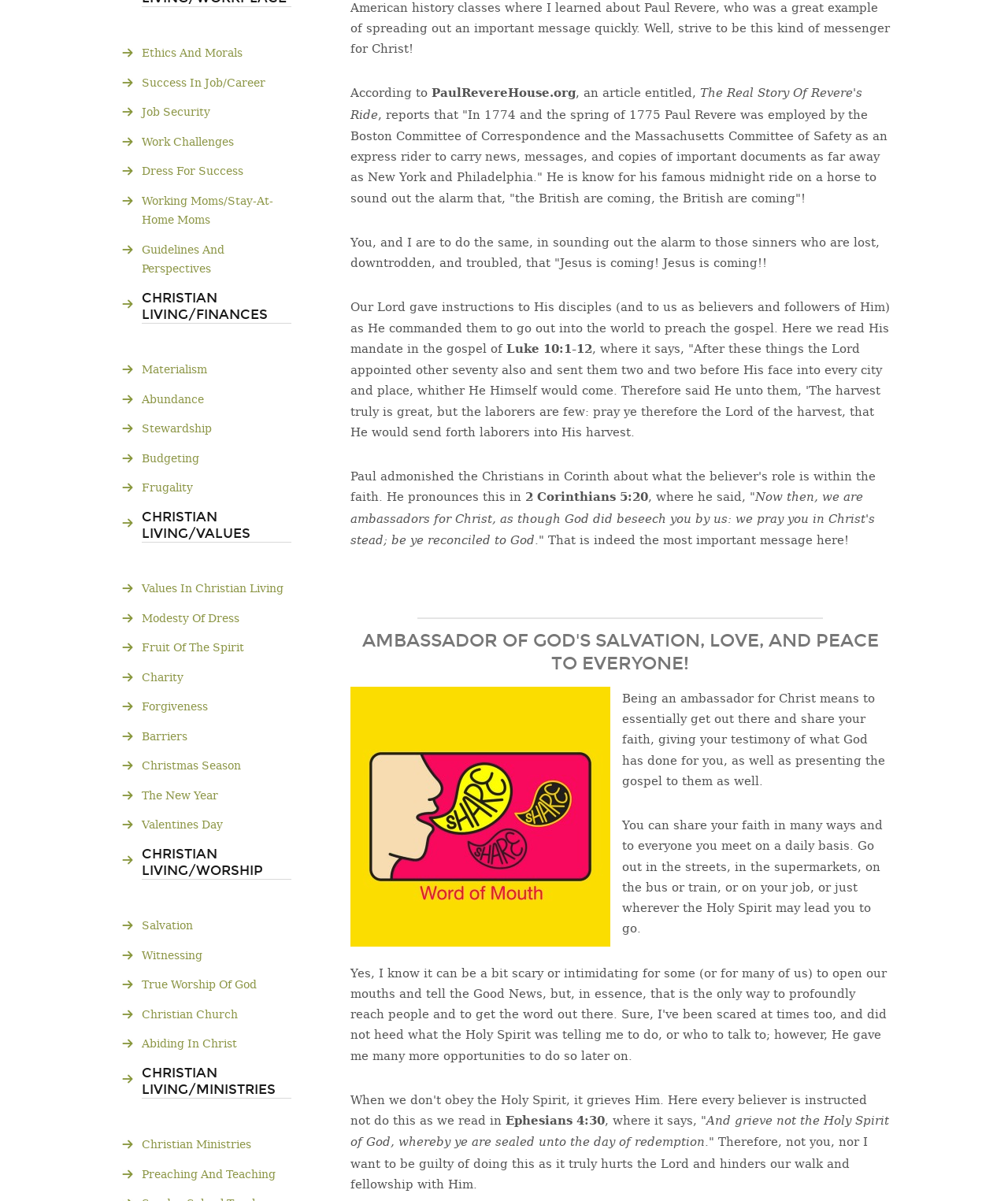Please provide the bounding box coordinates for the element that needs to be clicked to perform the following instruction: "Visit the page about 'Materialism'". The coordinates should be given as four float numbers between 0 and 1, i.e., [left, top, right, bottom].

[0.141, 0.296, 0.289, 0.319]